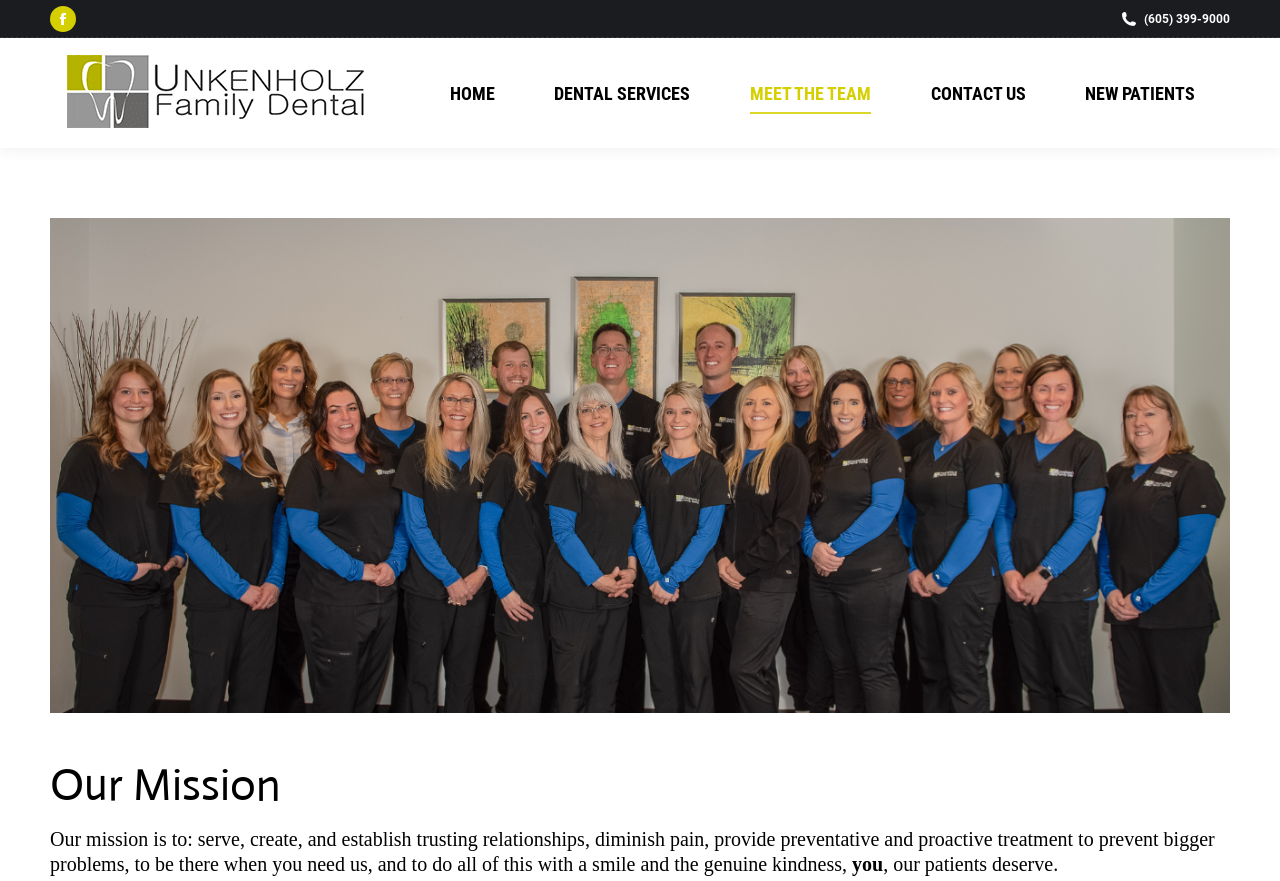Please specify the bounding box coordinates of the clickable region to carry out the following instruction: "call the office". The coordinates should be four float numbers between 0 and 1, in the format [left, top, right, bottom].

[0.894, 0.011, 0.961, 0.032]